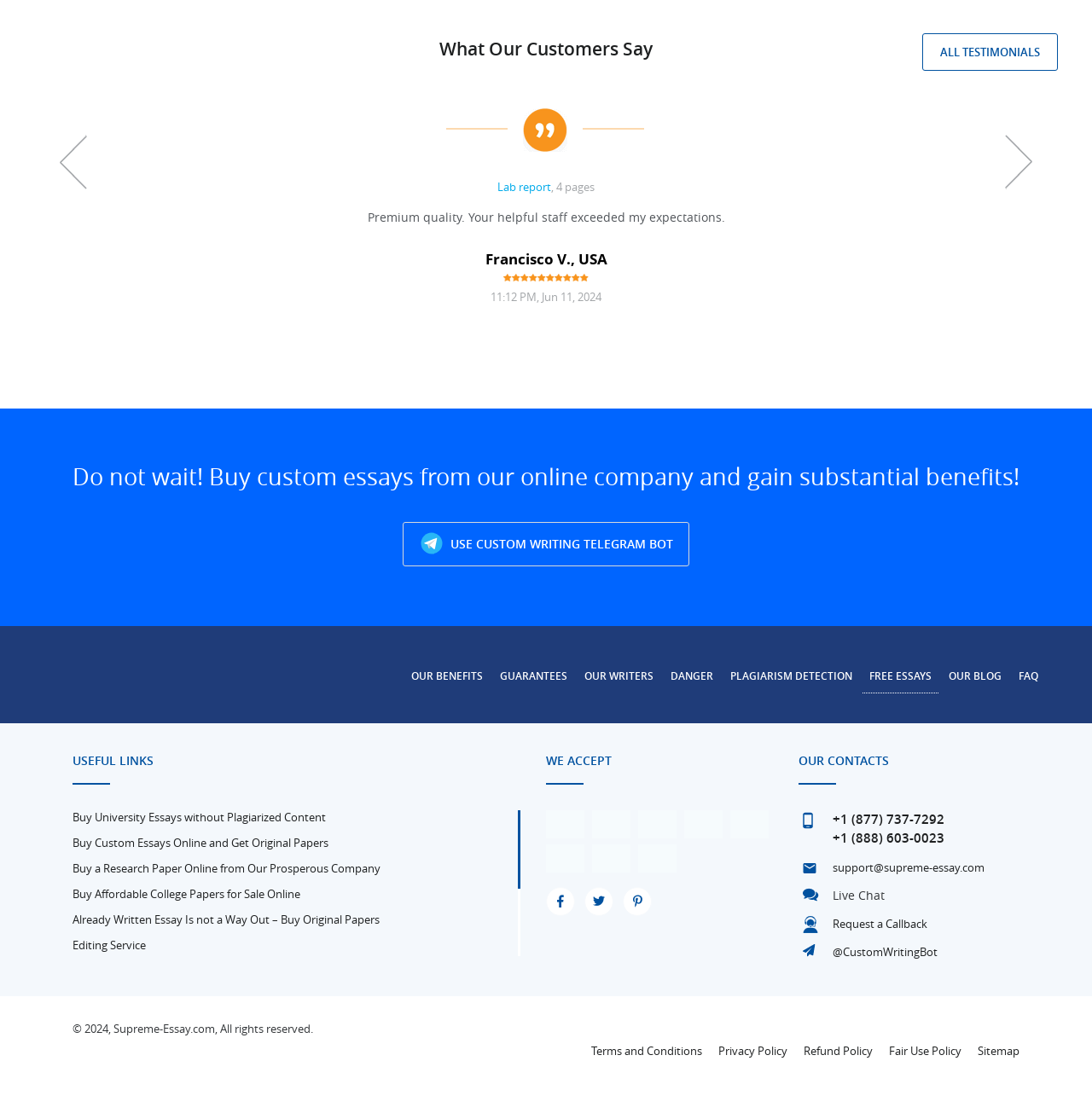Locate the bounding box for the described UI element: "Editing Service". Ensure the coordinates are four float numbers between 0 and 1, formatted as [left, top, right, bottom].

[0.066, 0.838, 0.134, 0.851]